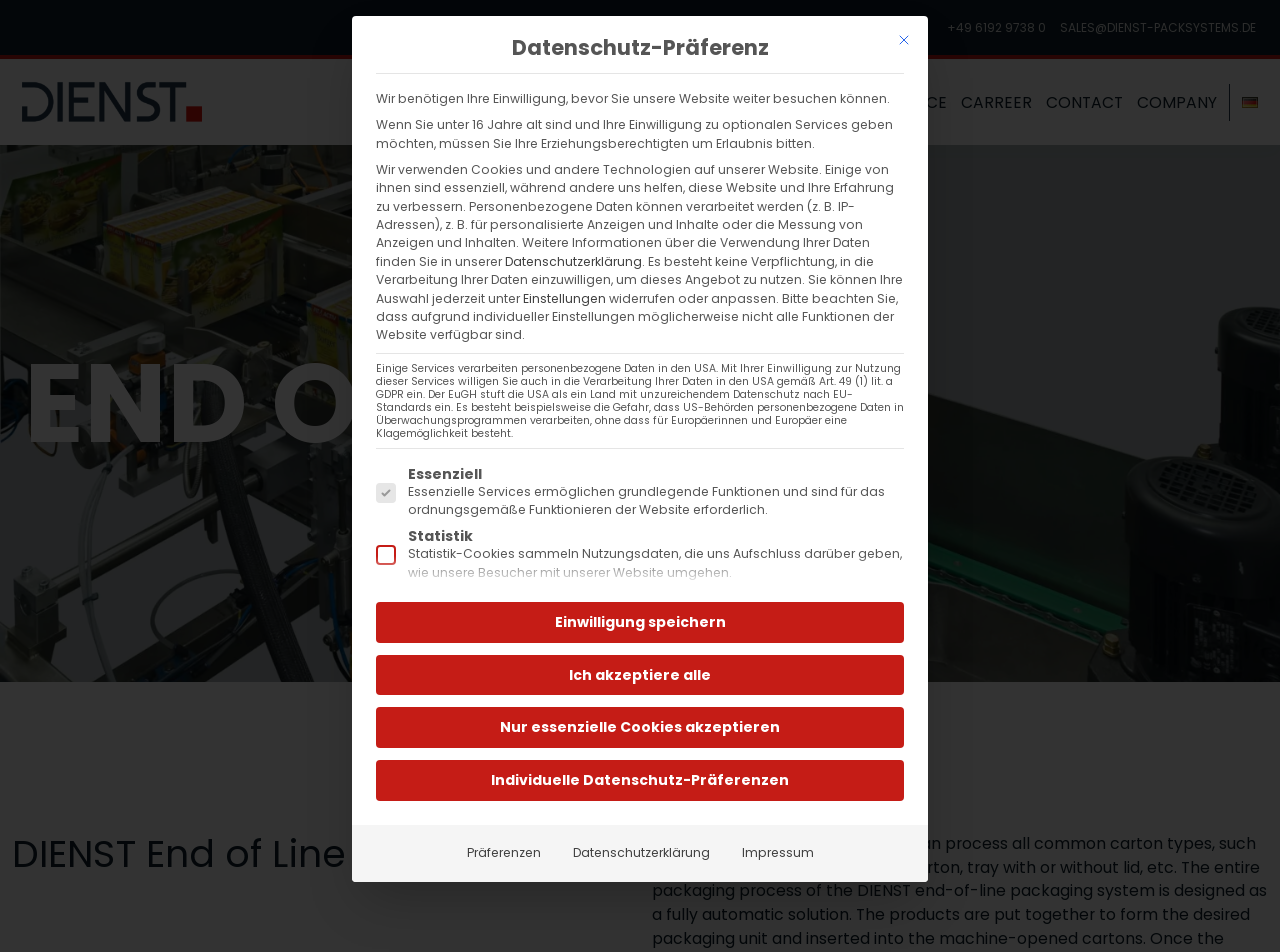Identify the bounding box coordinates of the clickable region necessary to fulfill the following instruction: "Go to the service page". The bounding box coordinates should be four float numbers between 0 and 1, i.e., [left, top, right, bottom].

[0.69, 0.094, 0.74, 0.121]